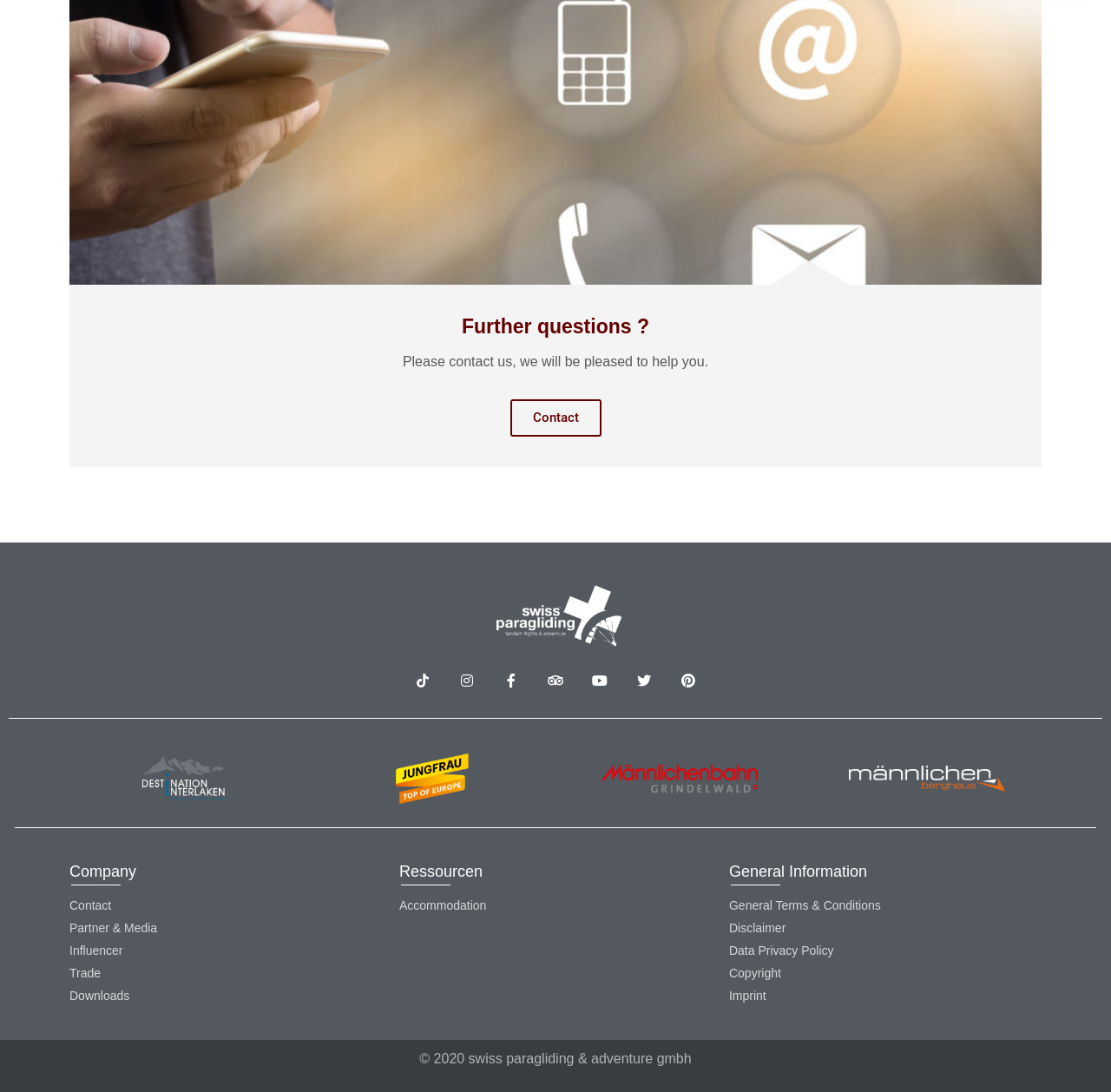Find the bounding box coordinates corresponding to the UI element with the description: "alt="Swiss Paragliding & Adventure"". The coordinates should be formatted as [left, top, right, bottom], with values as floats between 0 and 1.

[0.402, 0.556, 0.598, 0.571]